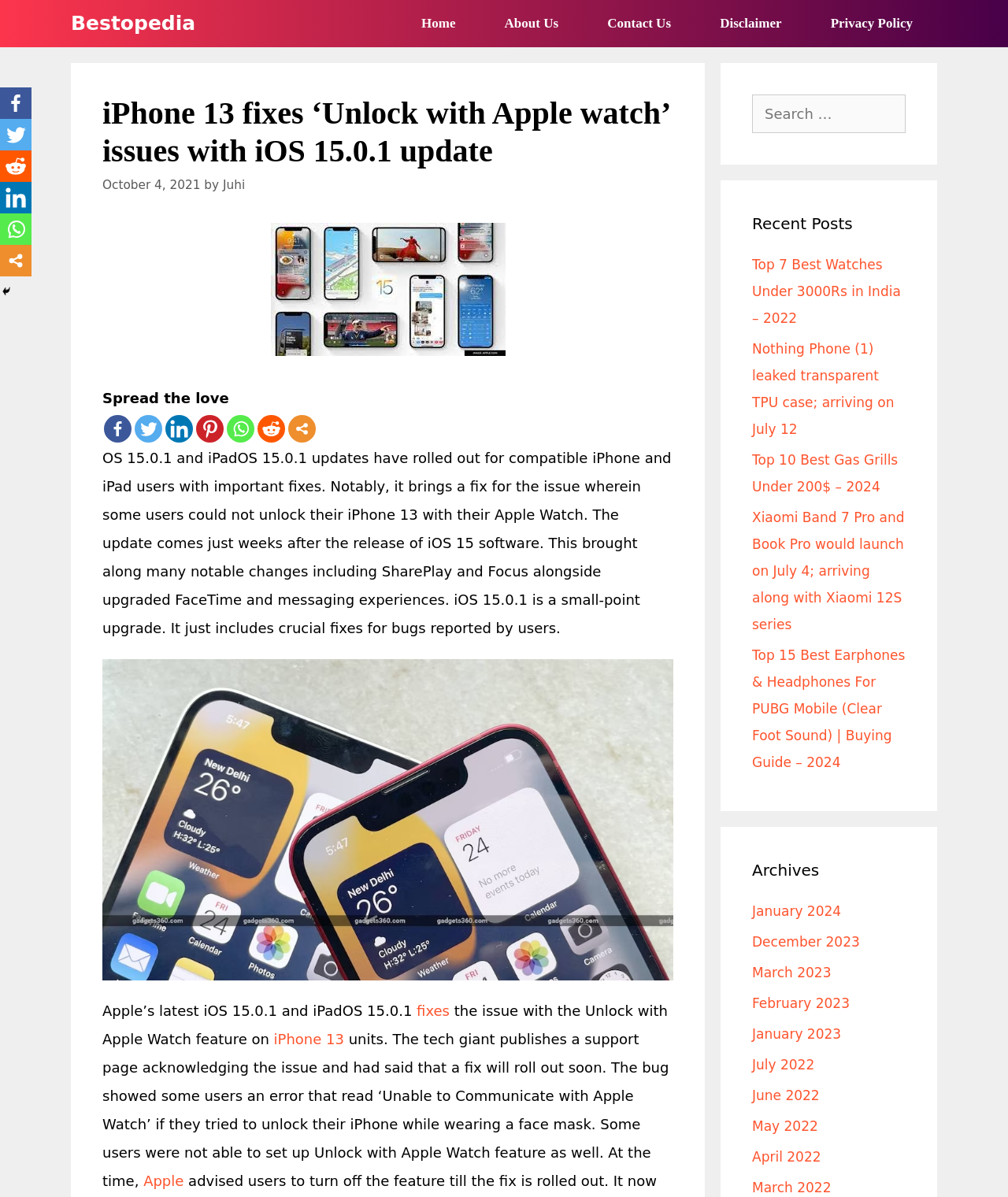Find and specify the bounding box coordinates that correspond to the clickable region for the instruction: "Share on Facebook".

[0.103, 0.346, 0.13, 0.369]